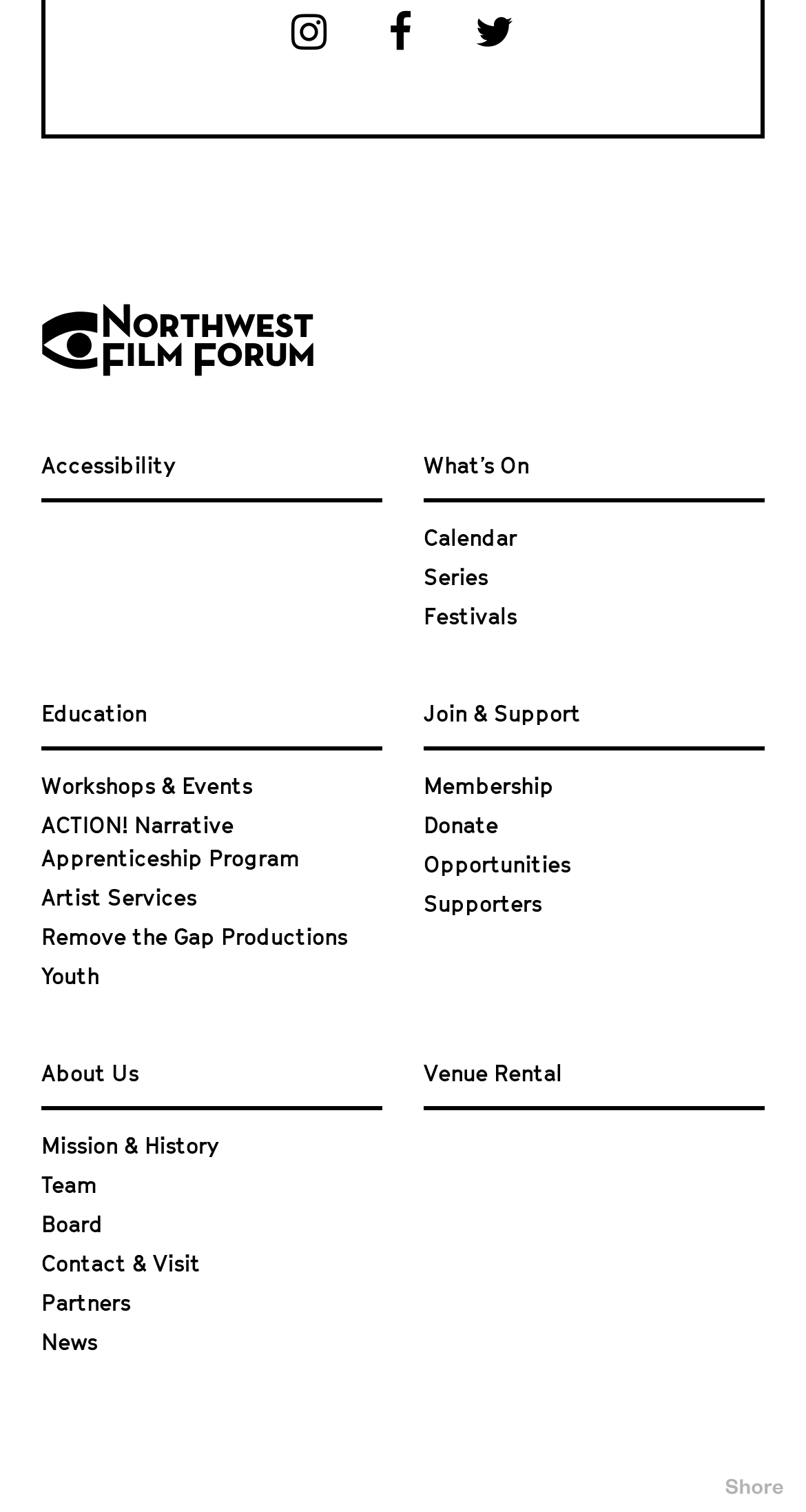Answer the question below with a single word or a brief phrase: 
How many links are there under the 'What's On' category?

4